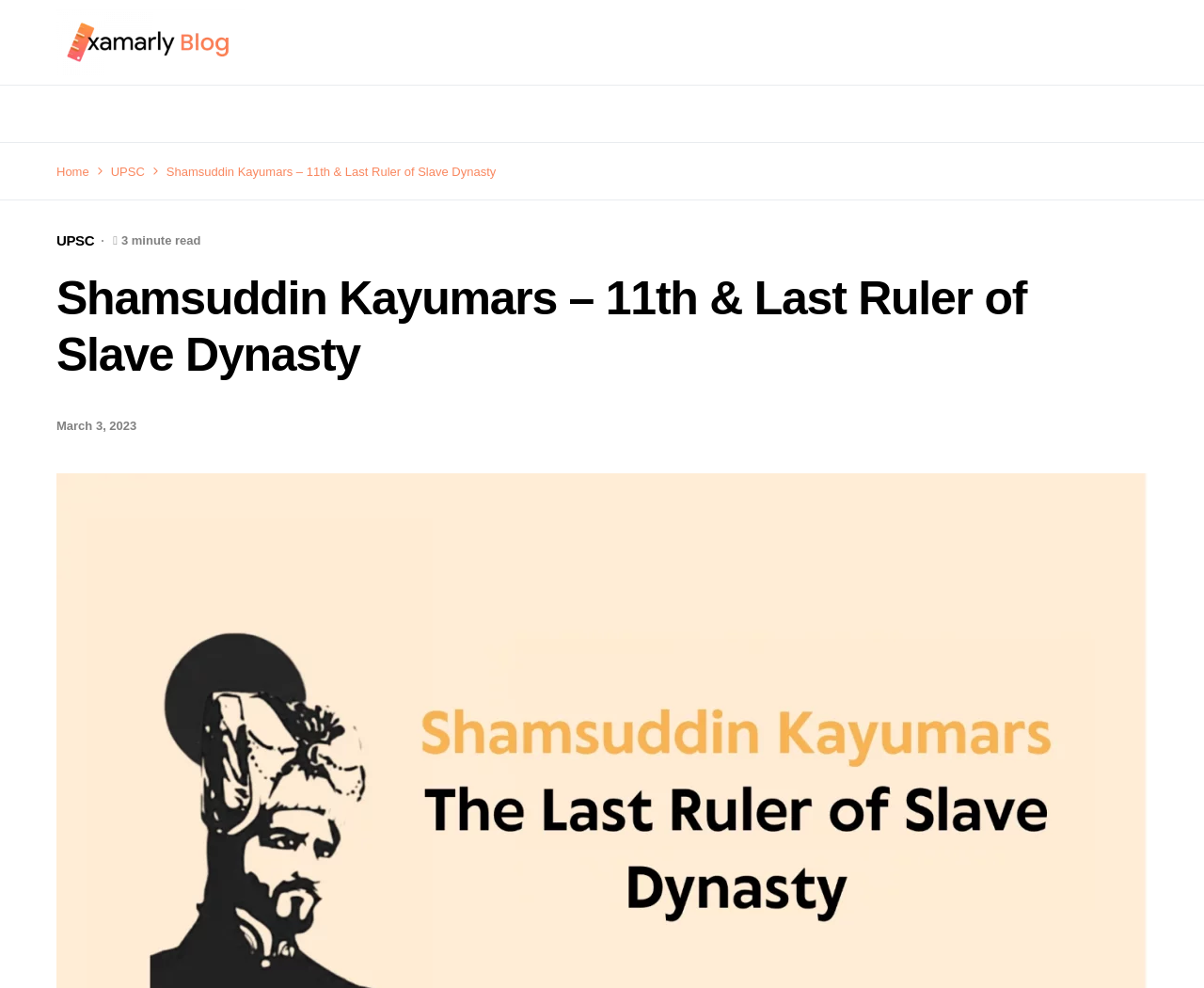Give a comprehensive overview of the webpage, including key elements.

The webpage is about Shamsuddin Kayumars, the 11th and last ruler of the Slave Dynasty. At the top left corner, there is a logo of "Examarly" which is an image linked to the website's homepage. Next to the logo, there are two links, "Home" and "UPSC", positioned horizontally. 

Below these links, there is a title "Shamsuddin Kayumars – 11th & Last Ruler of Slave Dynasty" which is also a heading. This title is followed by a text indicating the reading time, "3 minute read". 

Further down, there is a publication date "March 3, 2023" at the top left corner. The main content of the webpage is likely to be below this publication date, although the exact content is not specified in the accessibility tree.